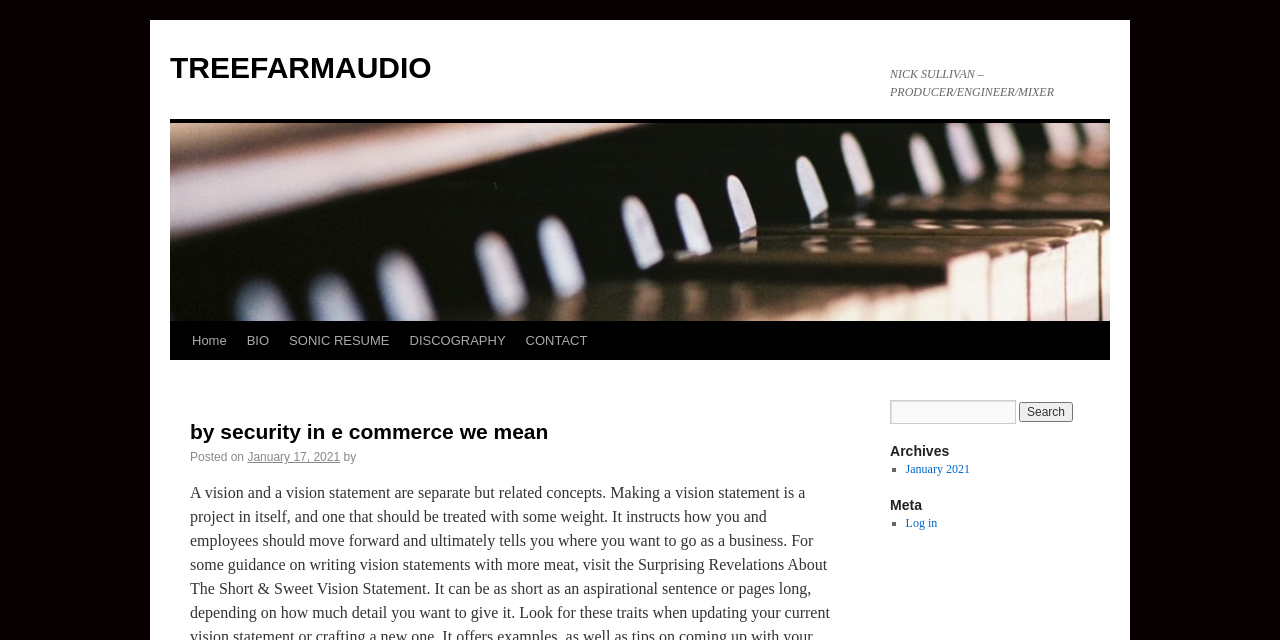What is the name of the producer?
Please answer using one word or phrase, based on the screenshot.

NICK SULLIVAN